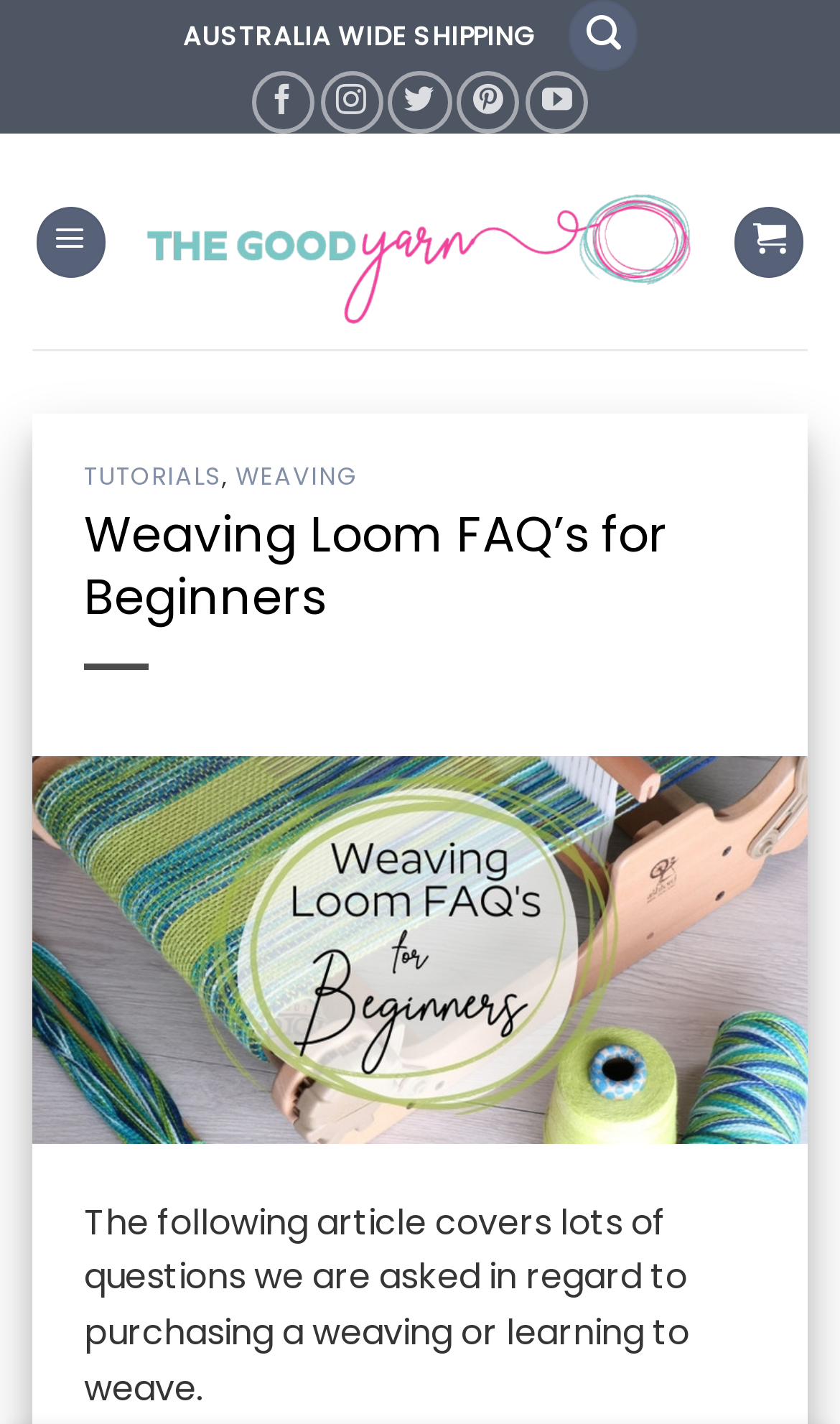What is the shipping policy of The Good Yarn?
We need a detailed and meticulous answer to the question.

I found the answer by looking at the top section of the webpage, where it says 'AUSTRALIA WIDE SHIPPING' in a prominent font, indicating that The Good Yarn offers shipping across Australia.